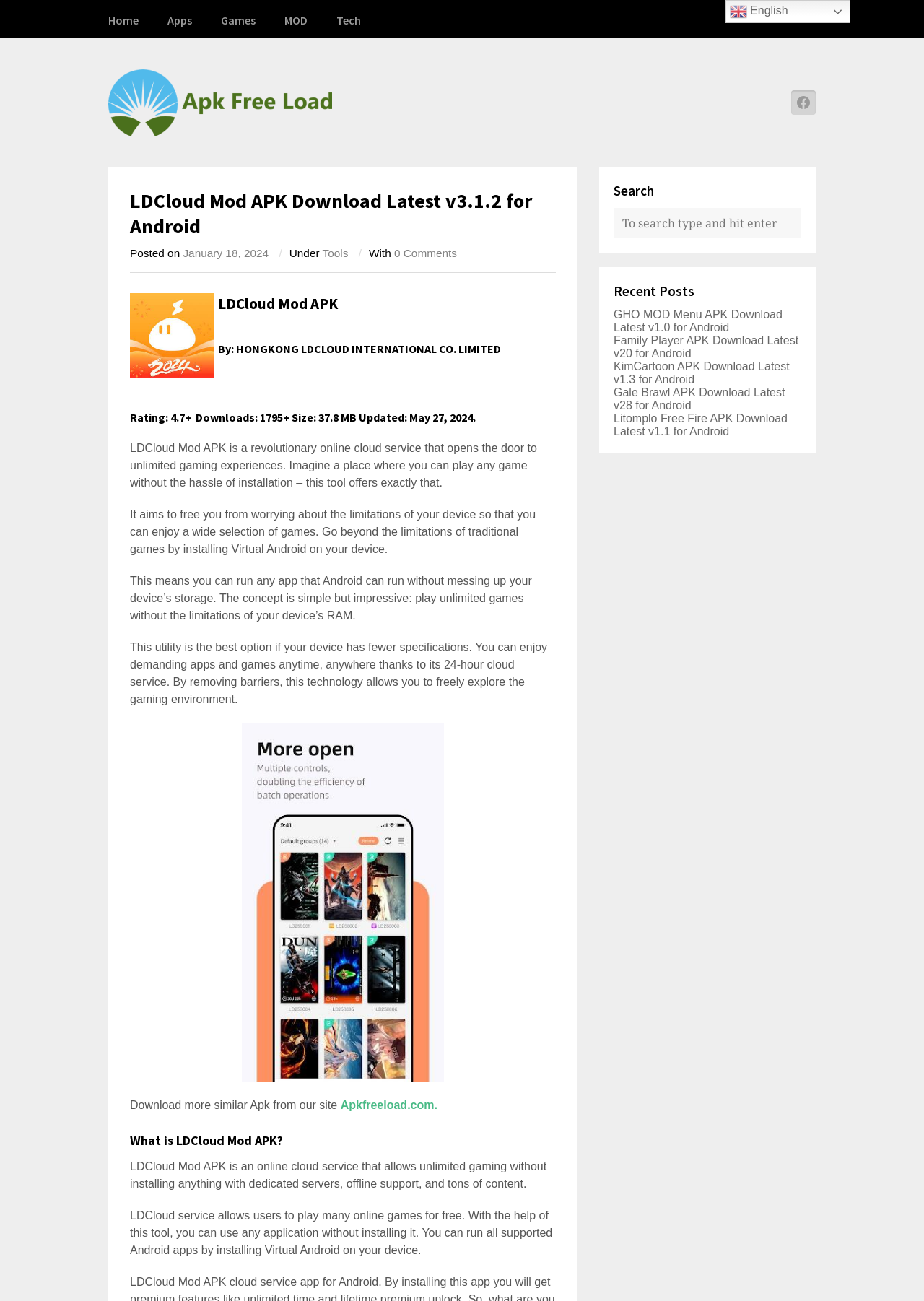Based on the provided description, "0 Comments", find the bounding box of the corresponding UI element in the screenshot.

[0.427, 0.19, 0.495, 0.199]